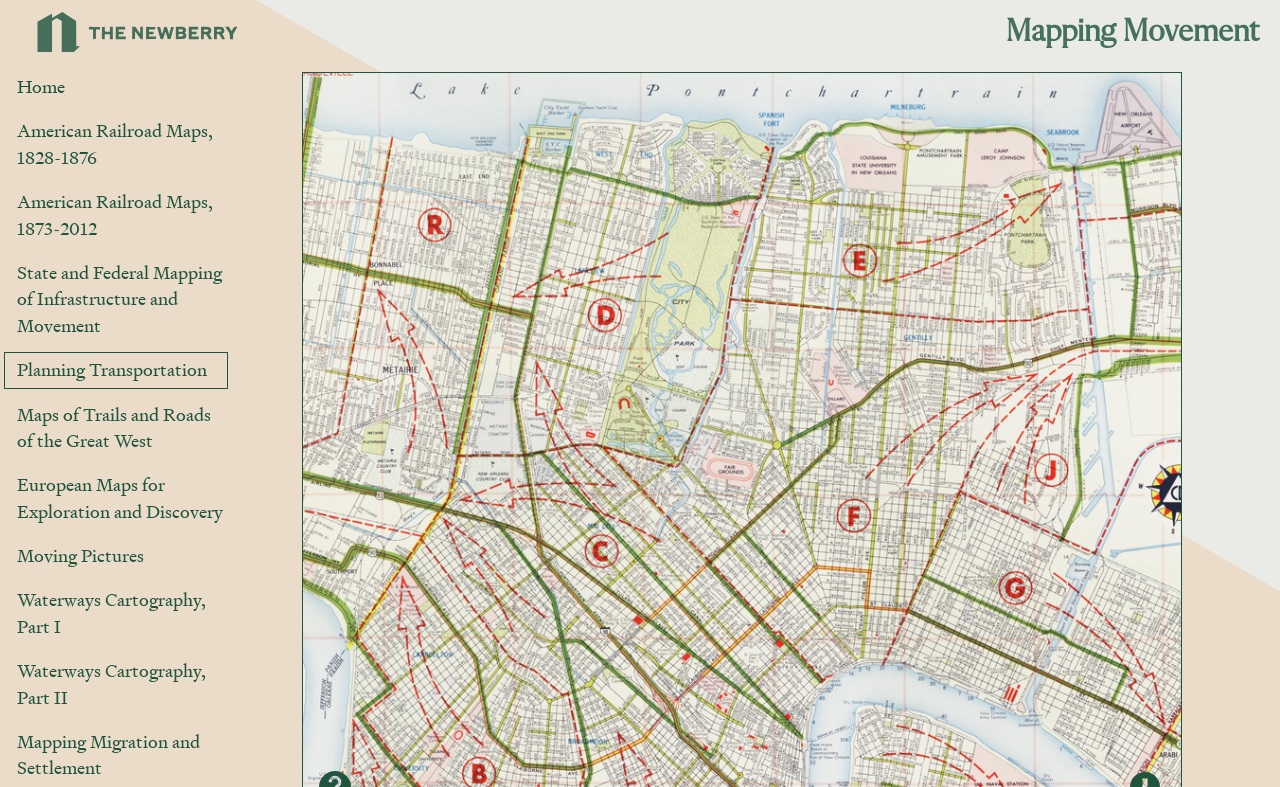Please determine the bounding box coordinates of the element to click on in order to accomplish the following task: "Explore Mapping Movement". Ensure the coordinates are four float numbers ranging from 0 to 1, i.e., [left, top, right, bottom].

[0.786, 0.015, 0.983, 0.066]